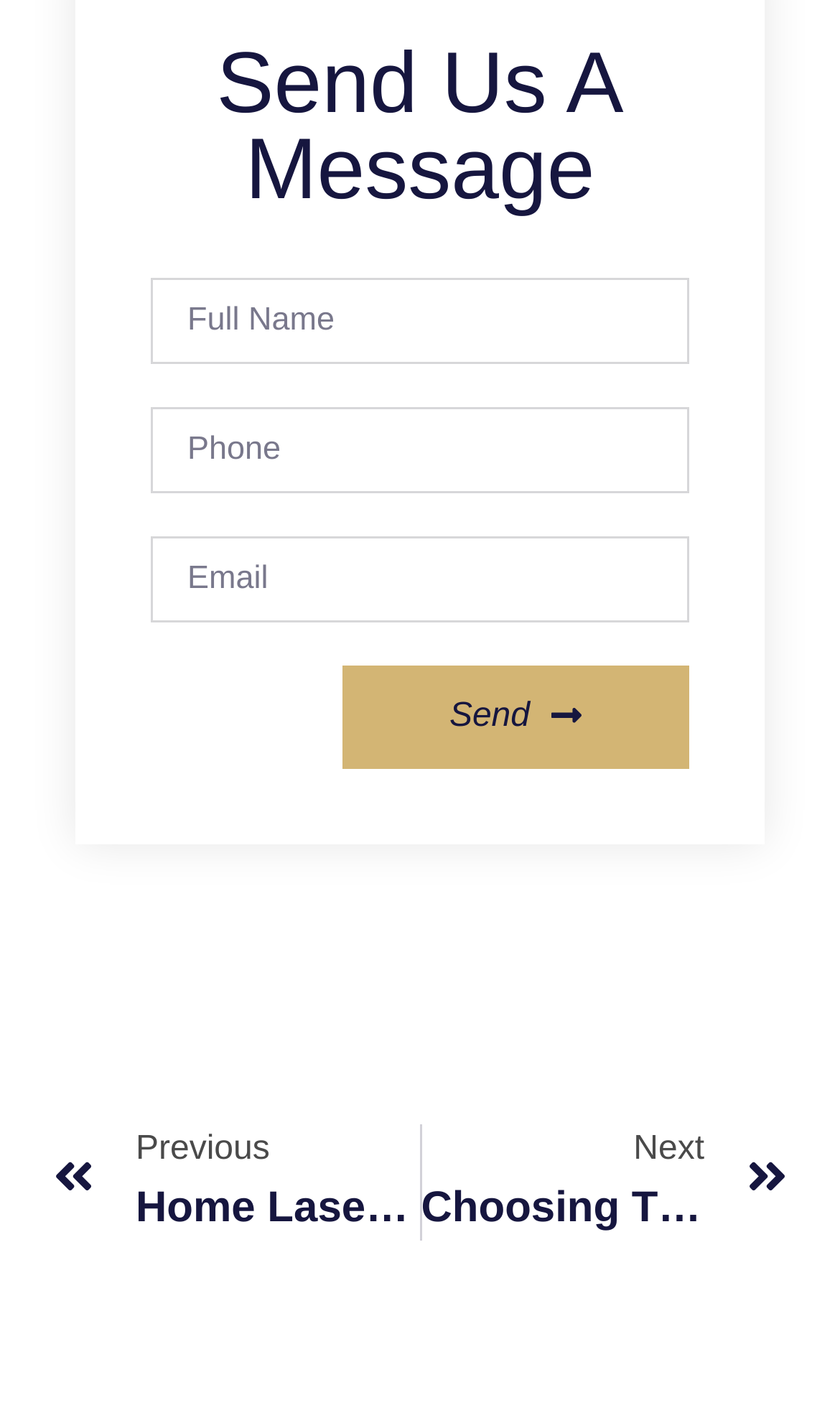How many text fields are in the form?
Examine the screenshot and reply with a single word or phrase.

3